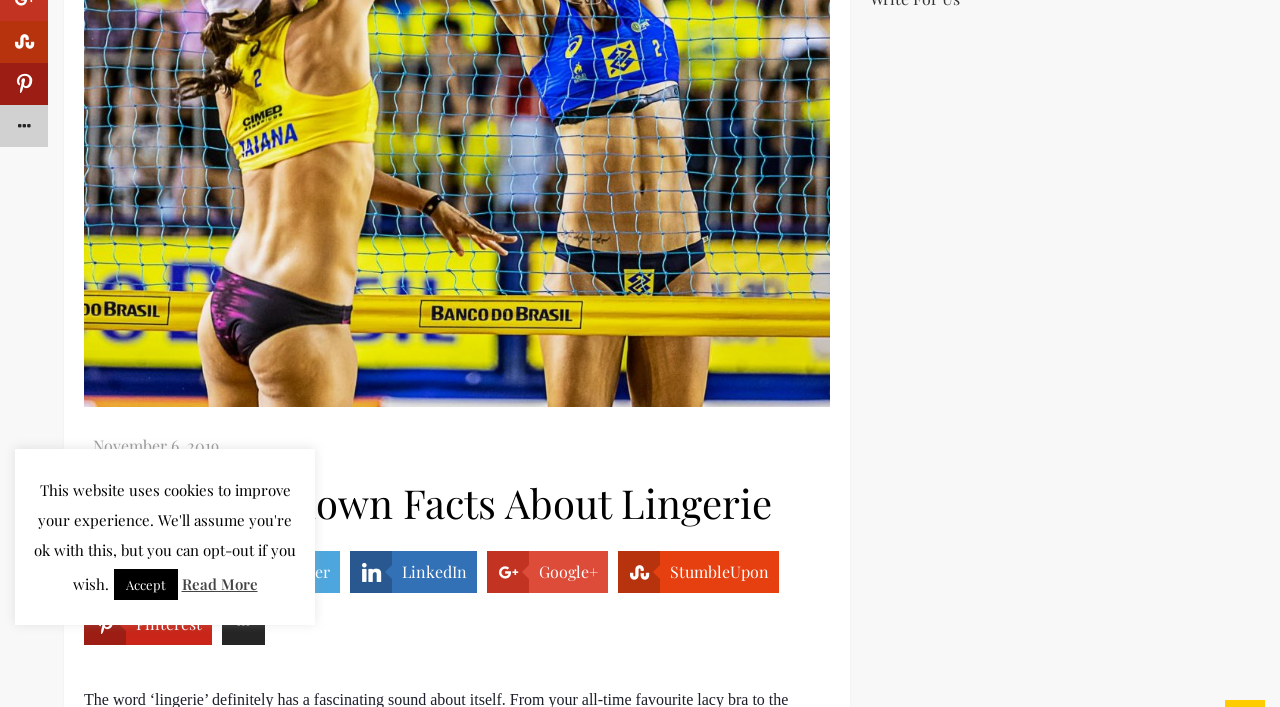Please locate the UI element described by "Twitter" and provide its bounding box coordinates.

[0.176, 0.78, 0.266, 0.839]